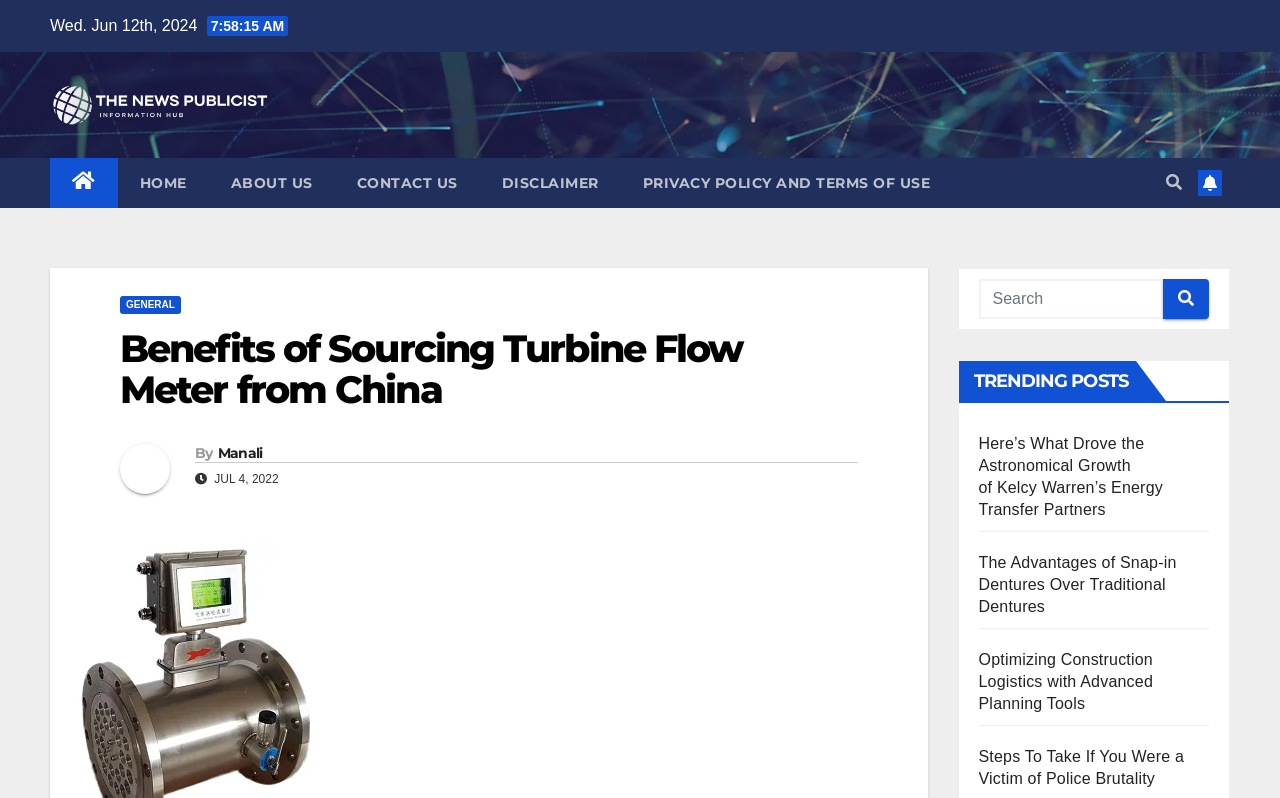Is there a search function on the webpage?
Could you please answer the question thoroughly and with as much detail as possible?

I found the search function by looking at the search element that says 'Search' which is located at the top right corner of the webpage.